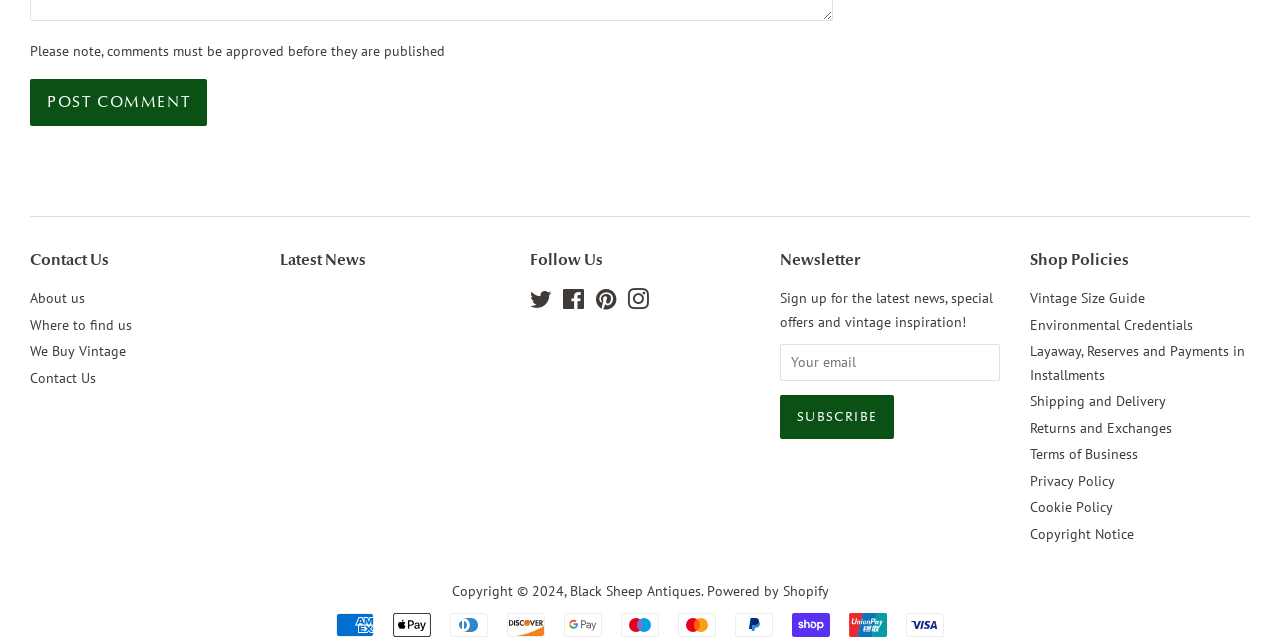What is the copyright information of the website?
By examining the image, provide a one-word or phrase answer.

Copyright 2024 Black Sheep Antiques